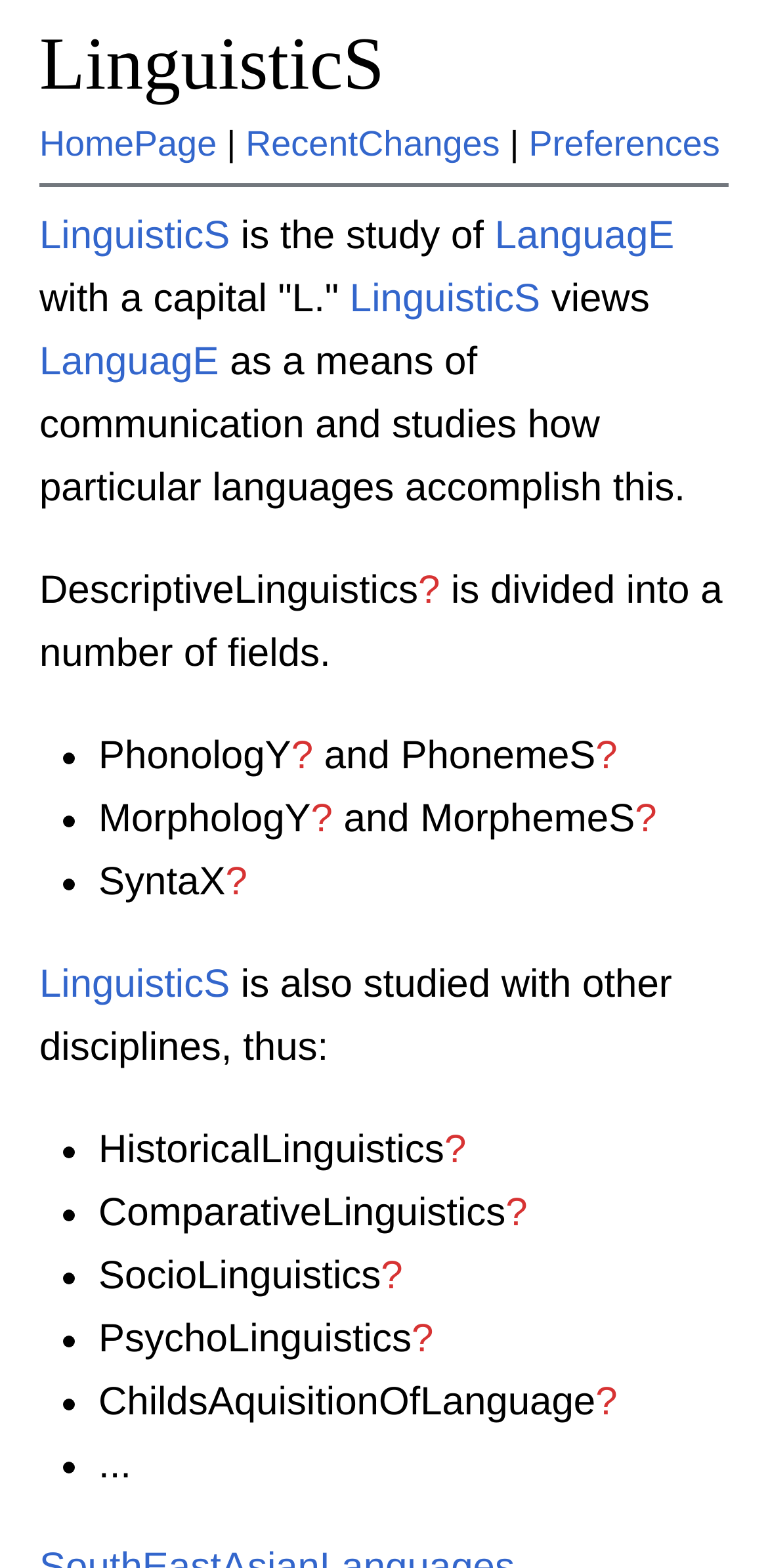Pinpoint the bounding box coordinates of the clickable area needed to execute the instruction: "view LinguisticS". The coordinates should be specified as four float numbers between 0 and 1, i.e., [left, top, right, bottom].

[0.051, 0.137, 0.299, 0.165]